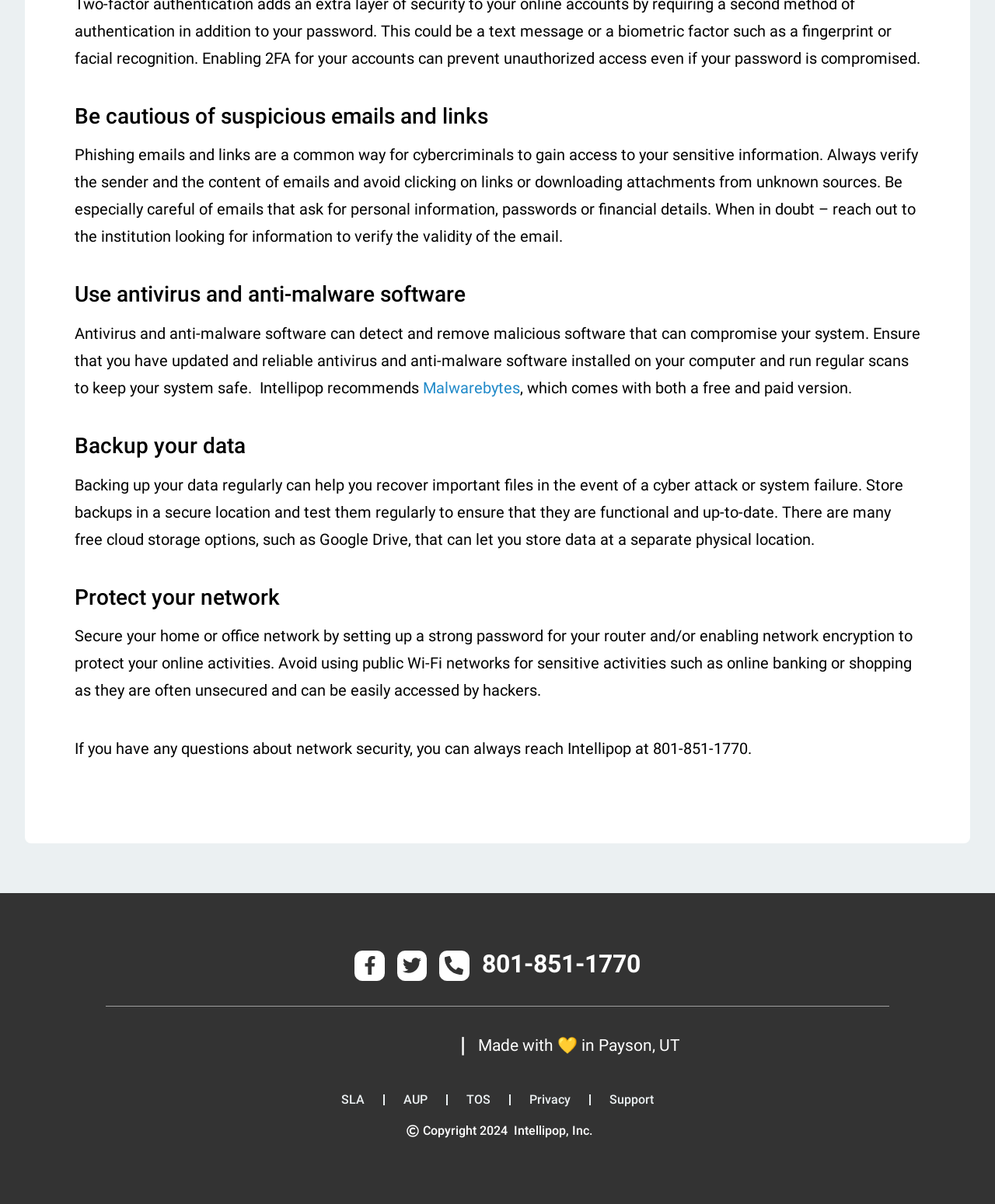Can you specify the bounding box coordinates for the region that should be clicked to fulfill this instruction: "Visit Facebook".

[0.357, 0.79, 0.387, 0.814]